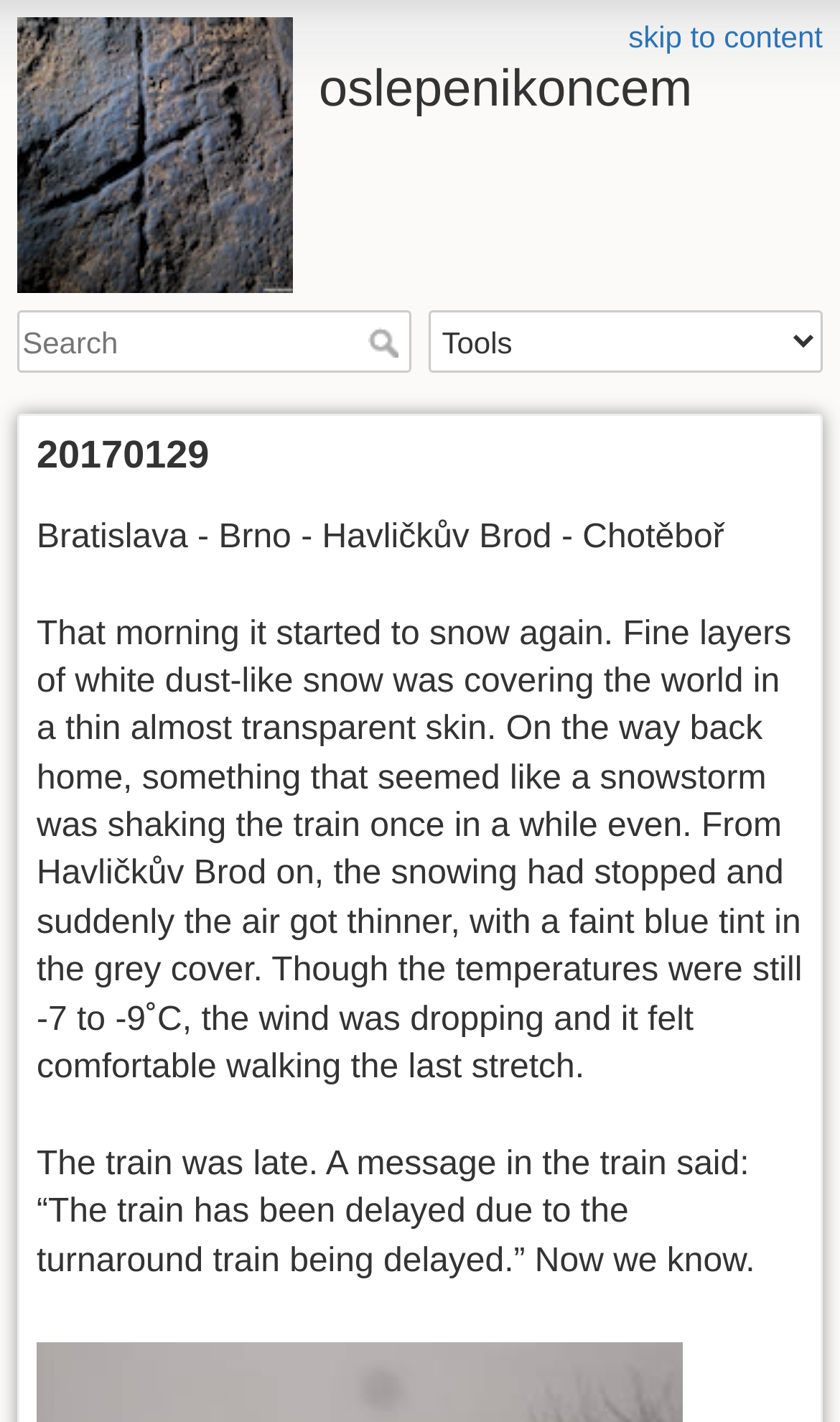What is the route of the train journey?
Using the image, respond with a single word or phrase.

Bratislava - Brno - Havličkův Brod - Chotěboř